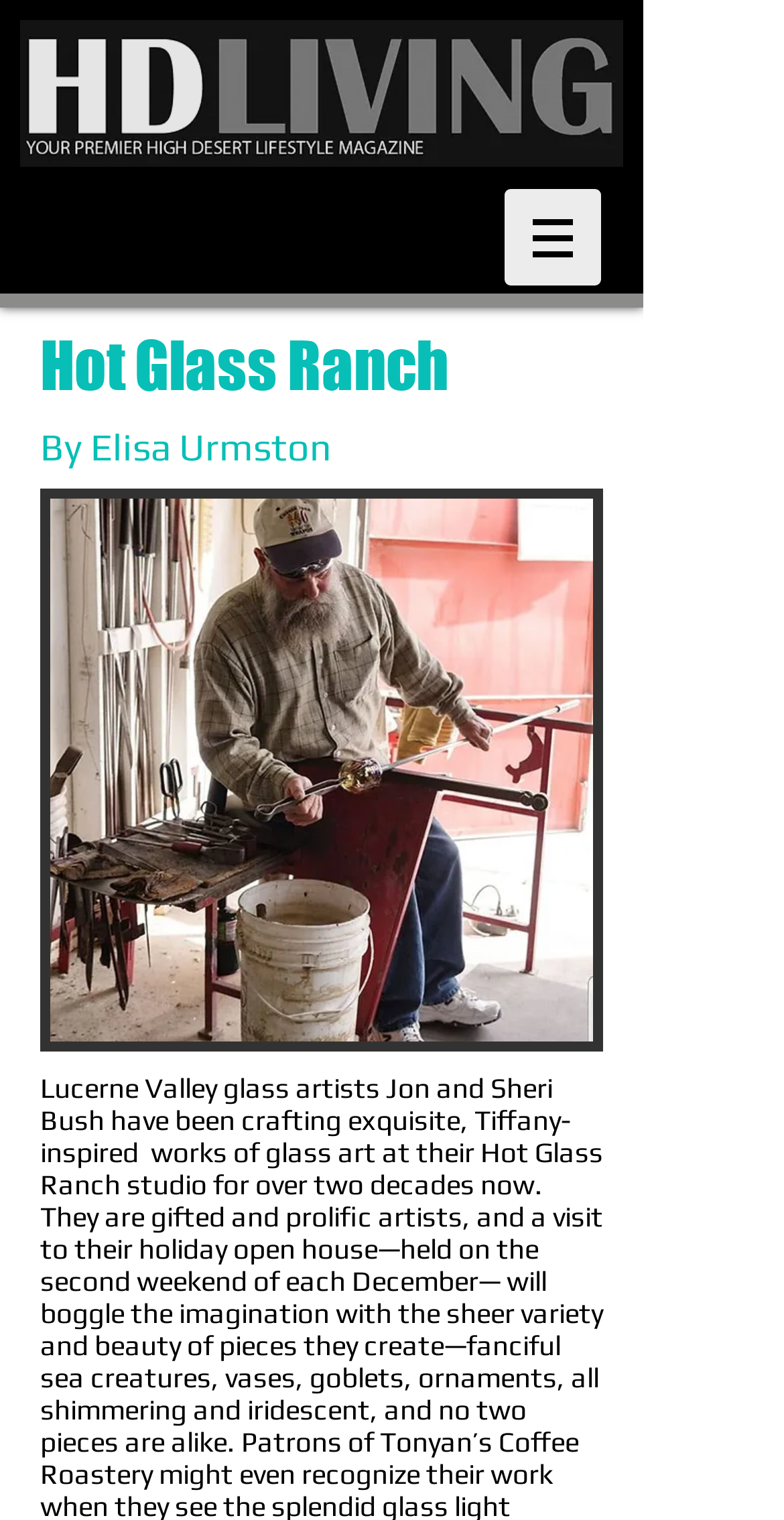What is the purpose of the button with an image?
Answer the question with just one word or phrase using the image.

Has a popup menu